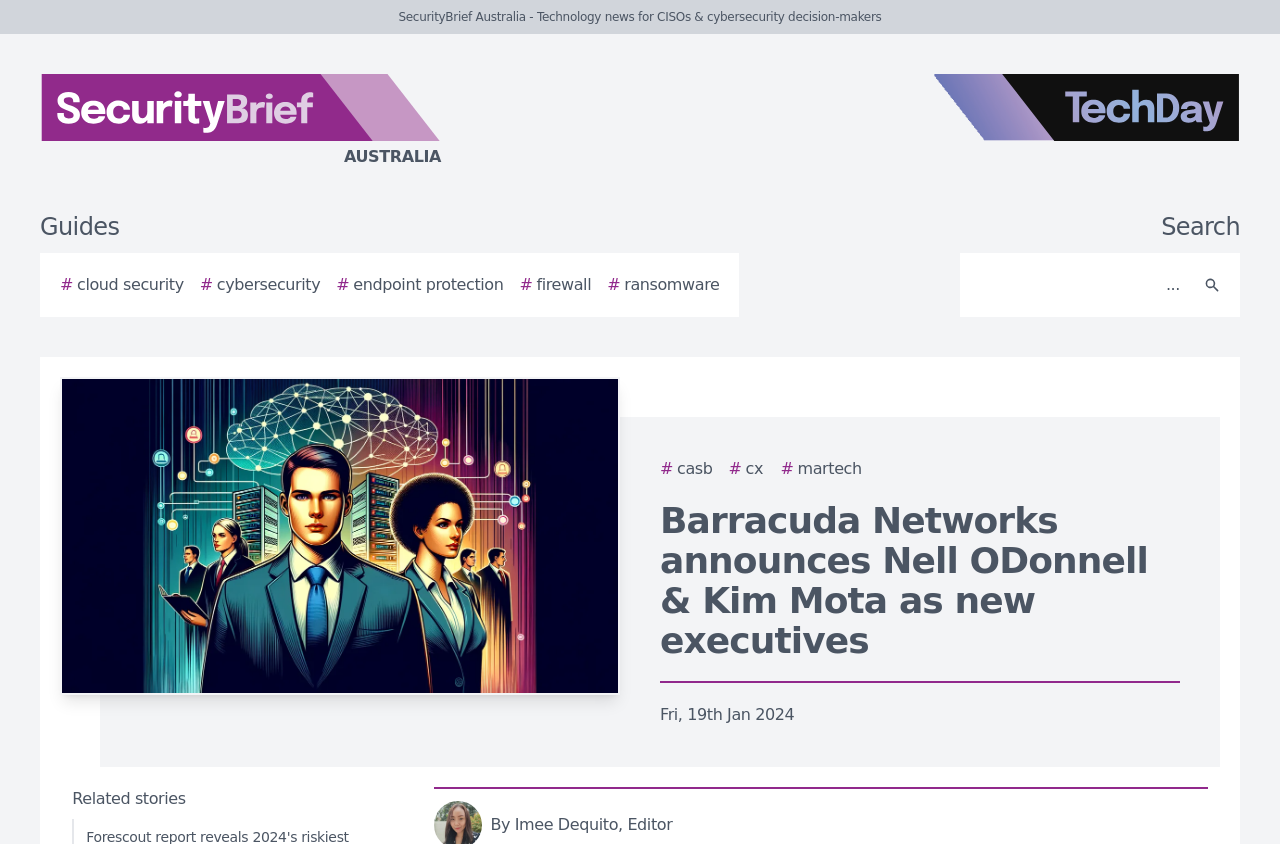Extract the top-level heading from the webpage and provide its text.

Barracuda Networks announces Nell ODonnell & Kim Mota as new executives